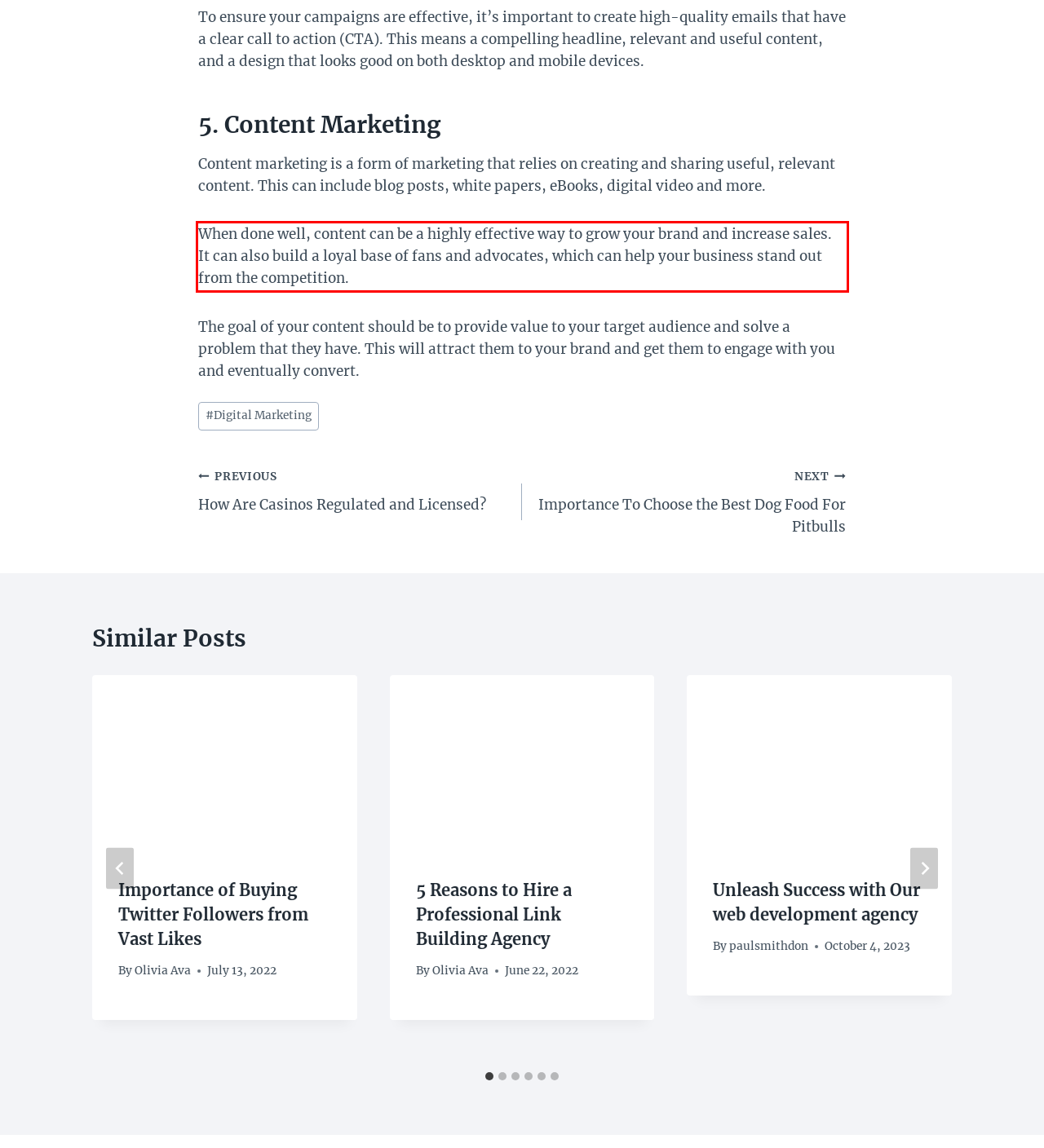There is a UI element on the webpage screenshot marked by a red bounding box. Extract and generate the text content from within this red box.

When done well, content can be a highly effective way to grow your brand and increase sales. It can also build a loyal base of fans and advocates, which can help your business stand out from the competition.